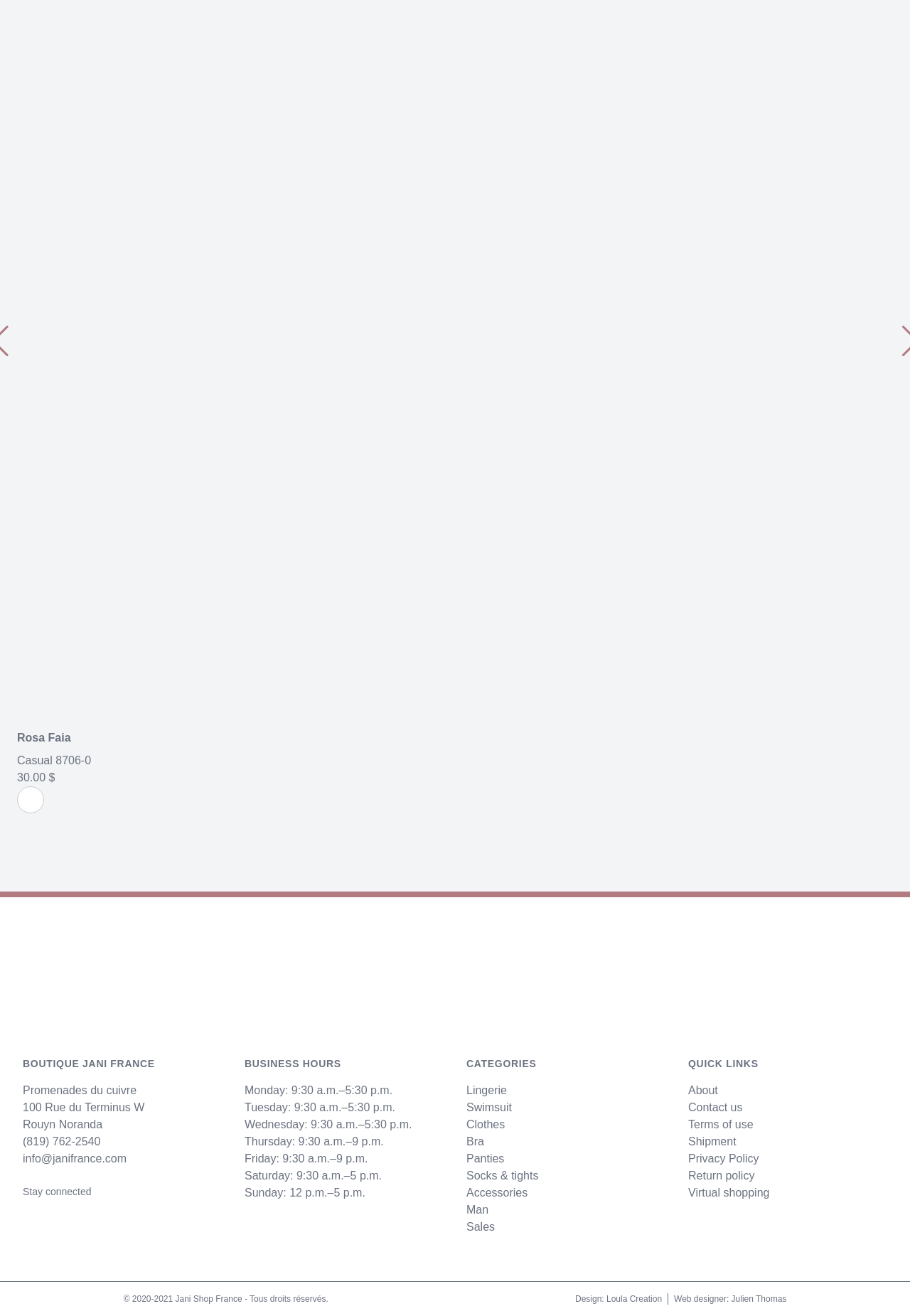Please provide the bounding box coordinates for the element that needs to be clicked to perform the instruction: "Click on Rosa Faia link". The coordinates must consist of four float numbers between 0 and 1, formatted as [left, top, right, bottom].

[0.019, 0.556, 0.078, 0.565]